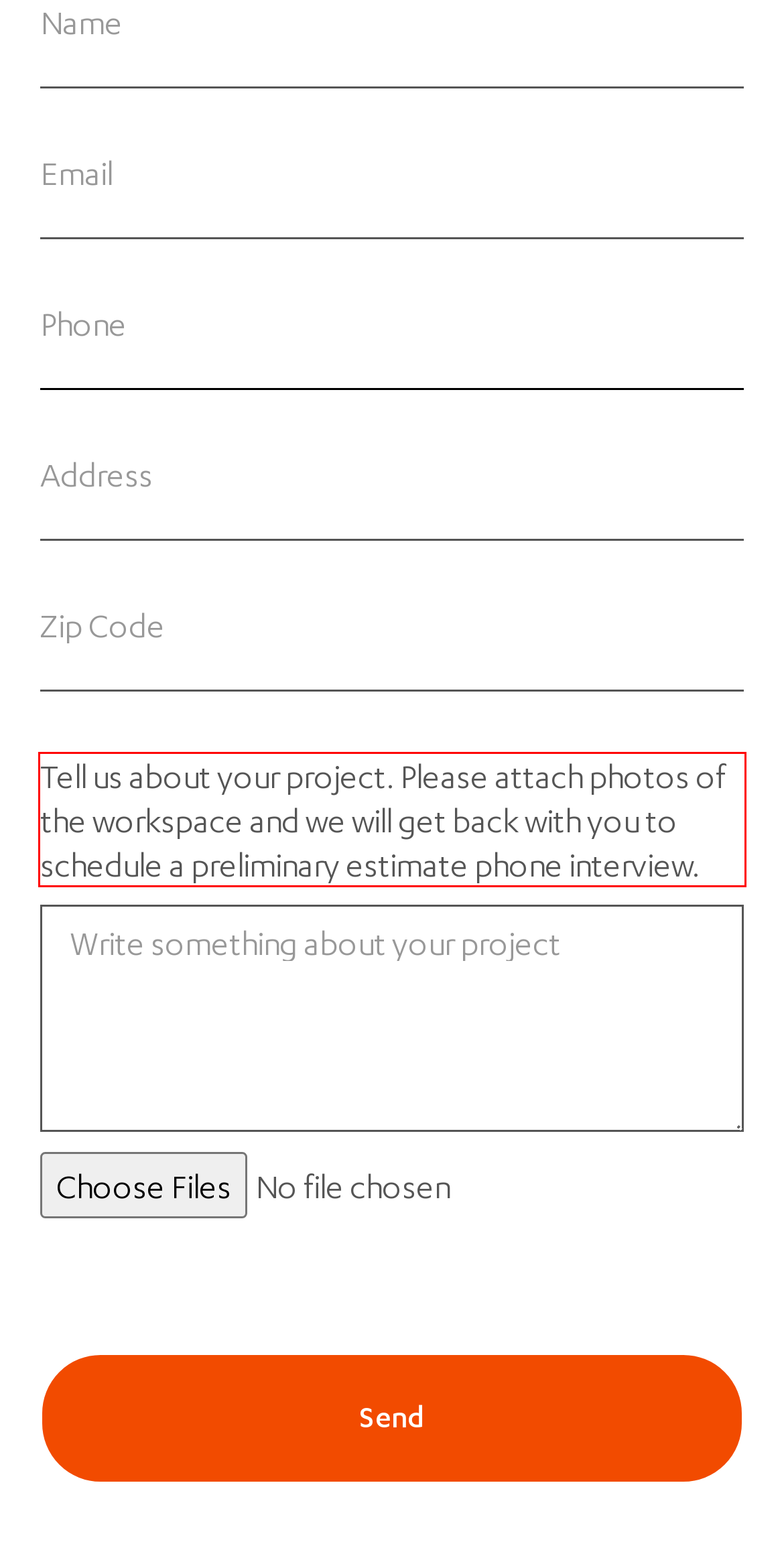Review the webpage screenshot provided, and perform OCR to extract the text from the red bounding box.

Tell us about your project. Please attach photos of the workspace and we will get back with you to schedule a preliminary estimate phone interview.